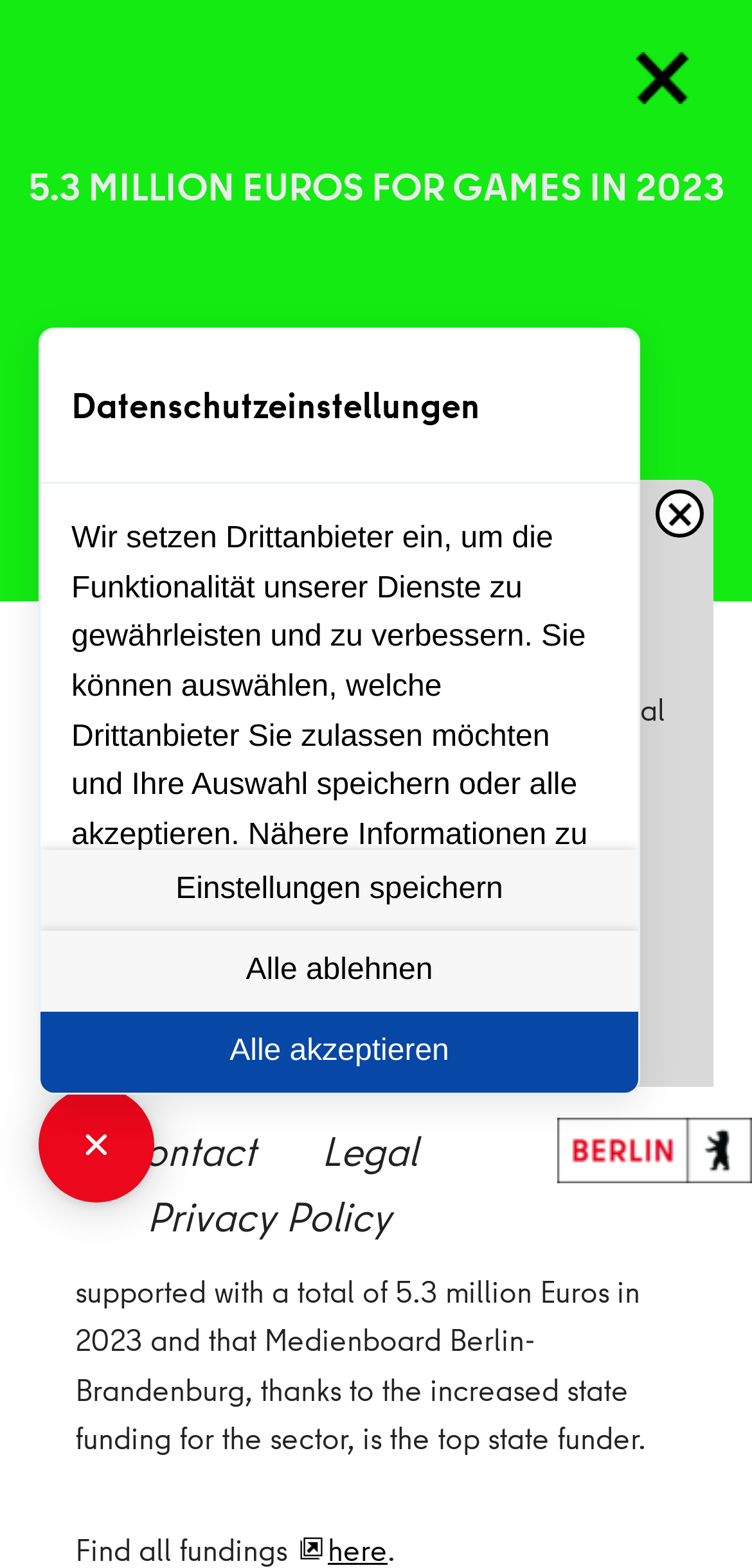Show the bounding box coordinates of the region that should be clicked to follow the instruction: "Go to the 'Legal' page."

[0.388, 0.715, 0.594, 0.752]